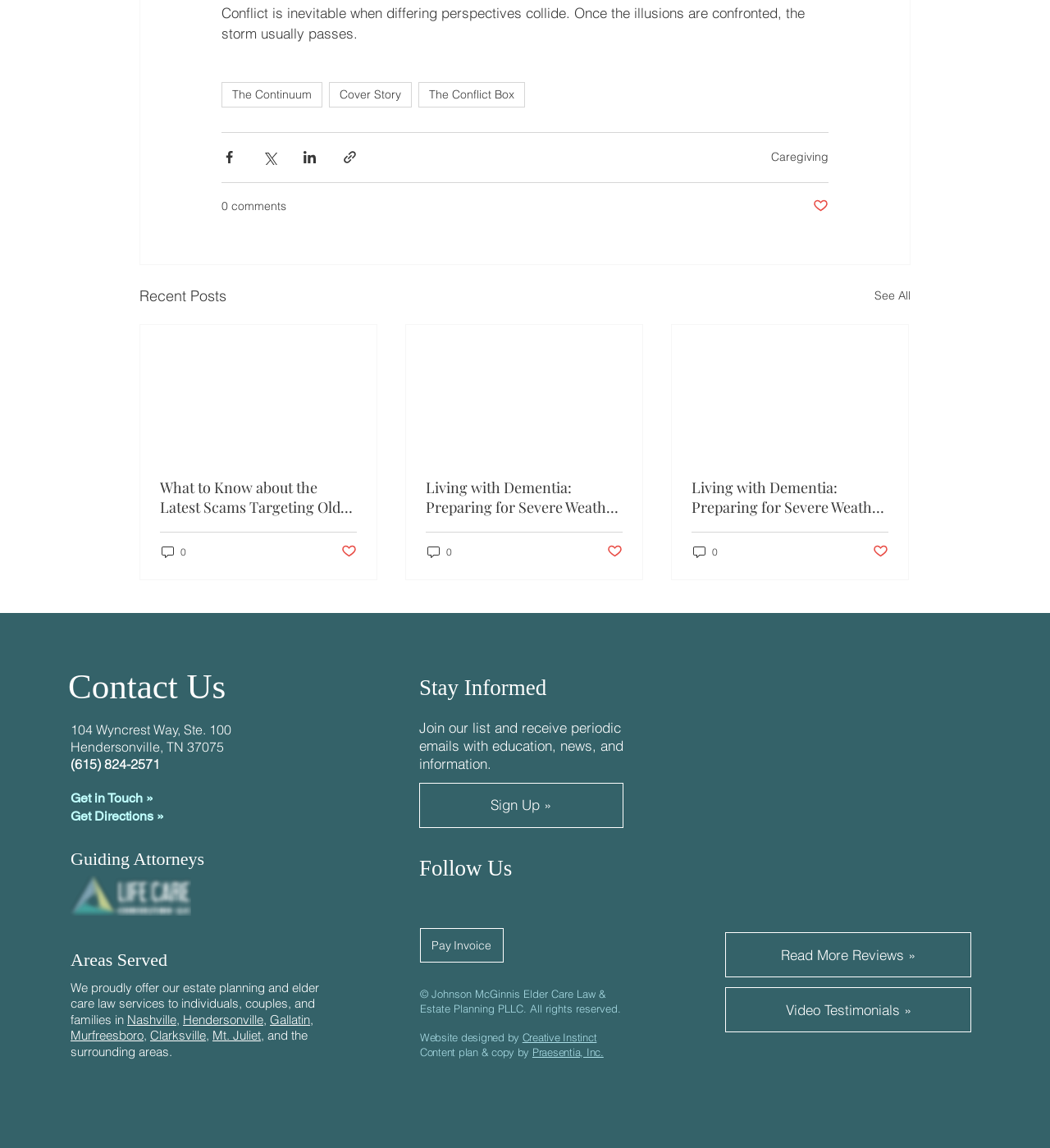Look at the image and write a detailed answer to the question: 
What is the name of the law firm?

I found the name of the law firm by looking at the logo and the text surrounding it, which says 'Life Care Consulting'.